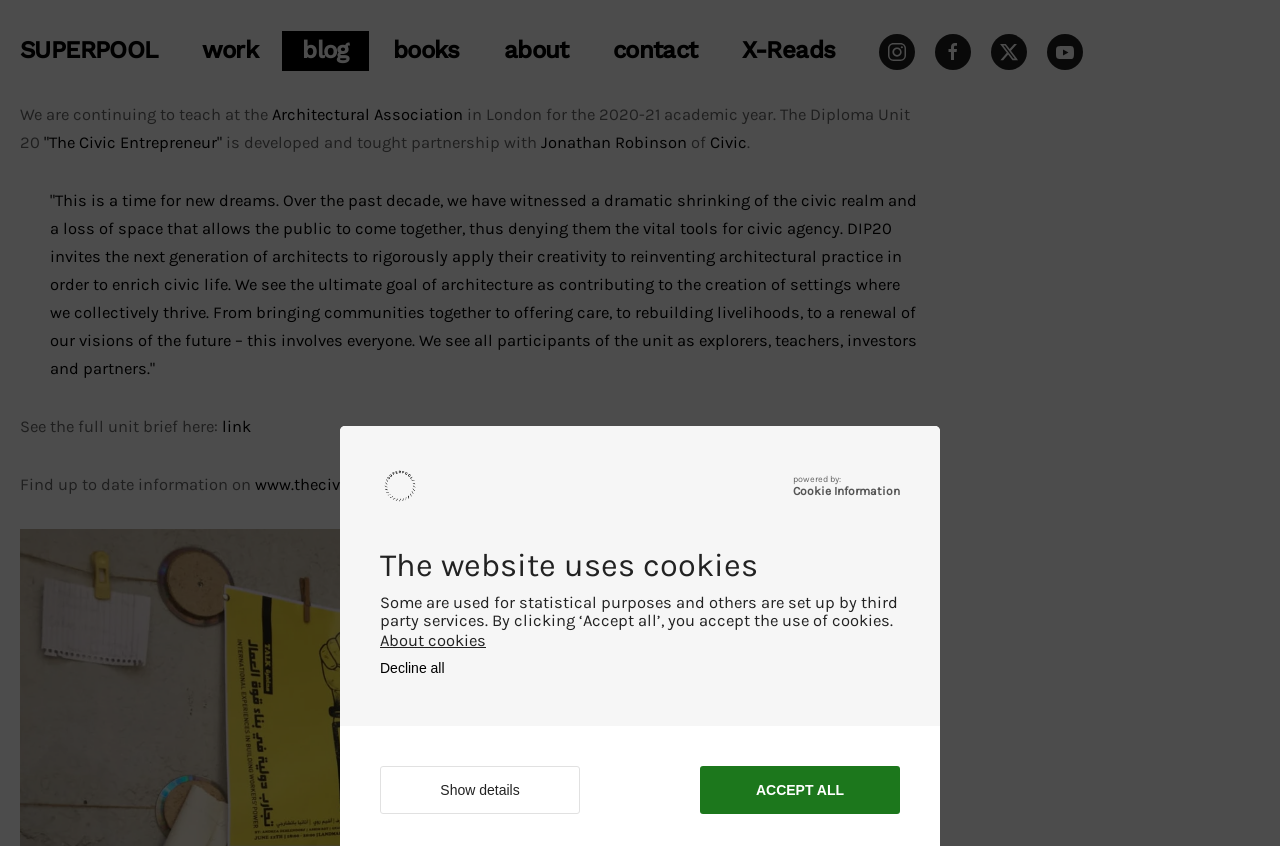Predict the bounding box of the UI element based on this description: "Skip to main content".

[0.02, 0.032, 0.143, 0.054]